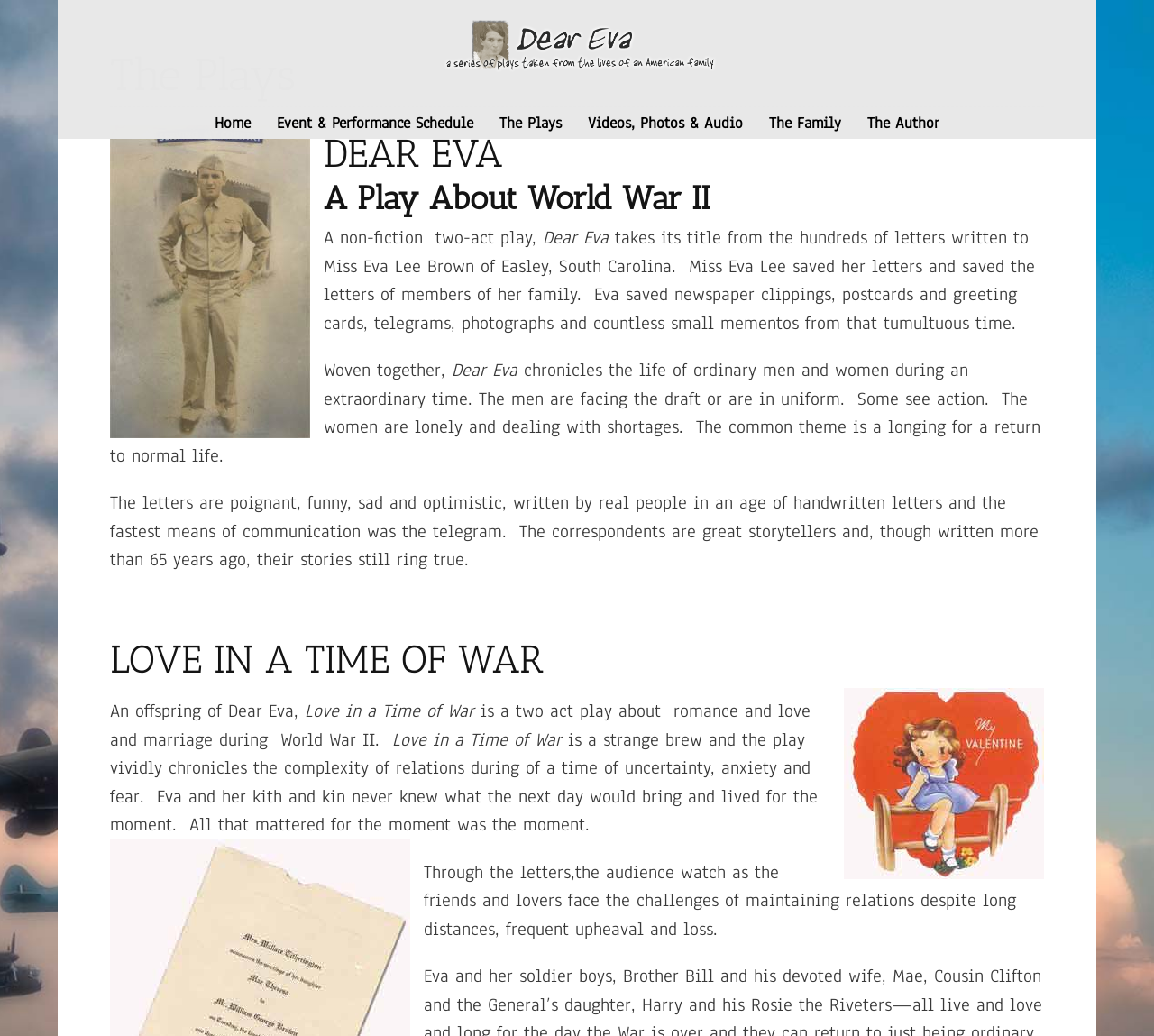Answer the question below in one word or phrase:
What is the theme of the play 'Love in a Time of War'?

Romance and love during World War II